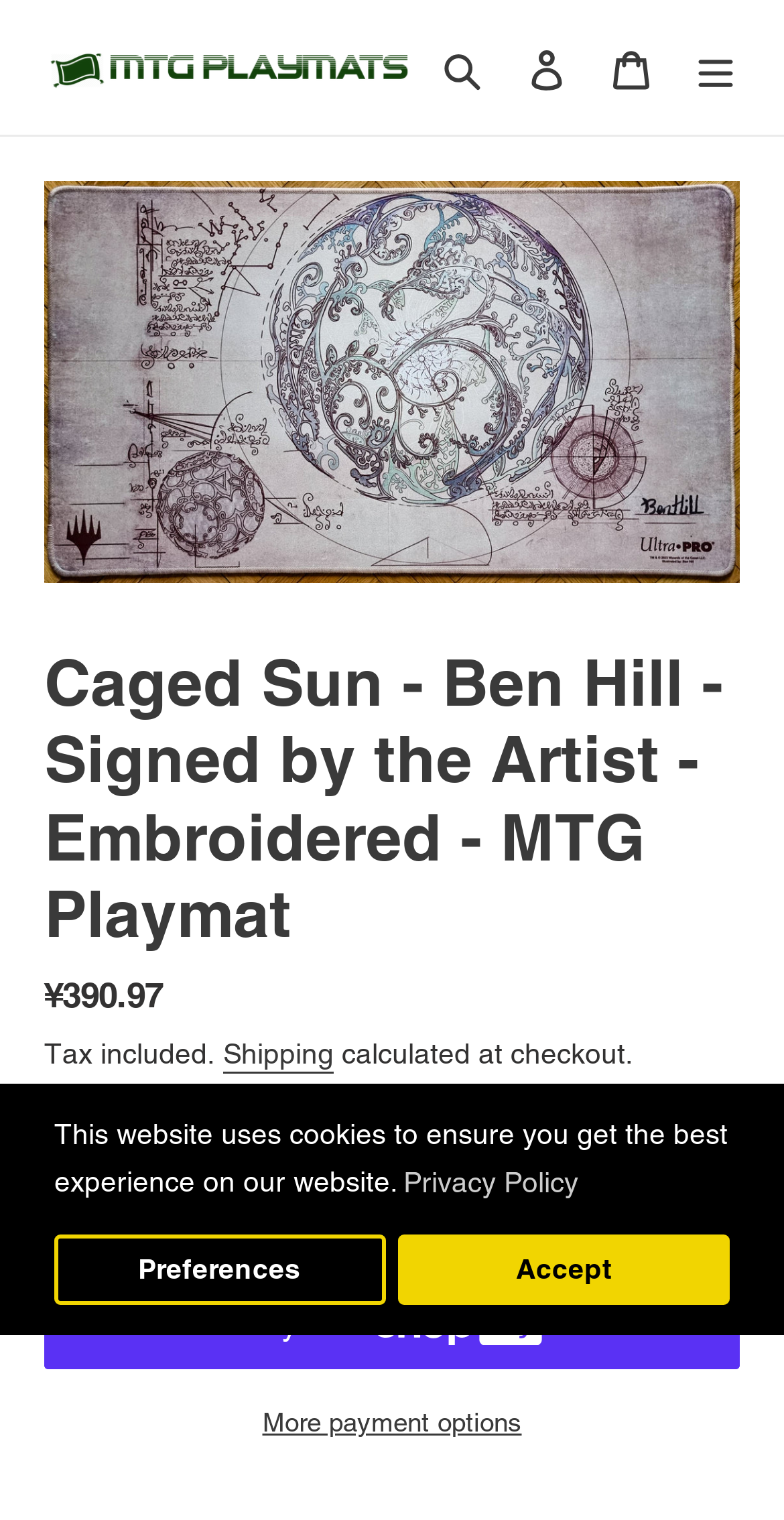What is the purpose of the 'Shipping' link?
Answer the question in a detailed and comprehensive manner.

The purpose of the 'Shipping' link can be inferred from its text content, which is 'Shipping', indicating that clicking this link will provide information about shipping.